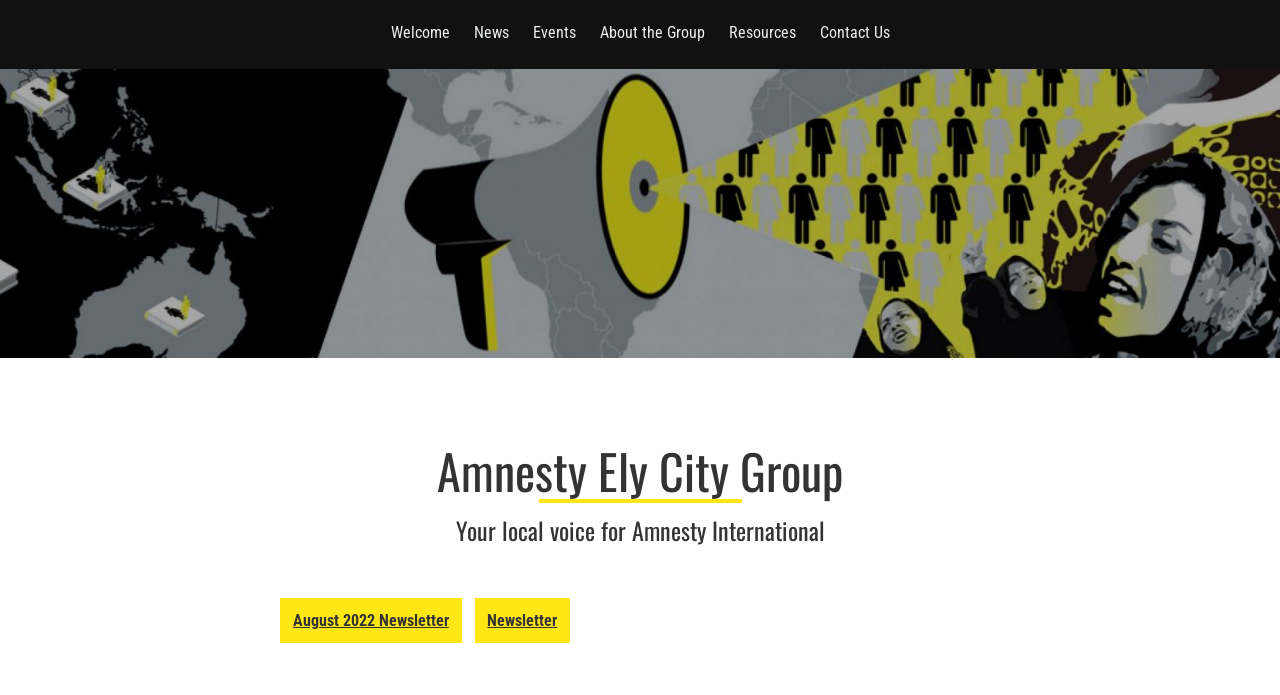Pinpoint the bounding box coordinates of the clickable element to carry out the following instruction: "read about the group."

[0.462, 0.023, 0.557, 0.077]